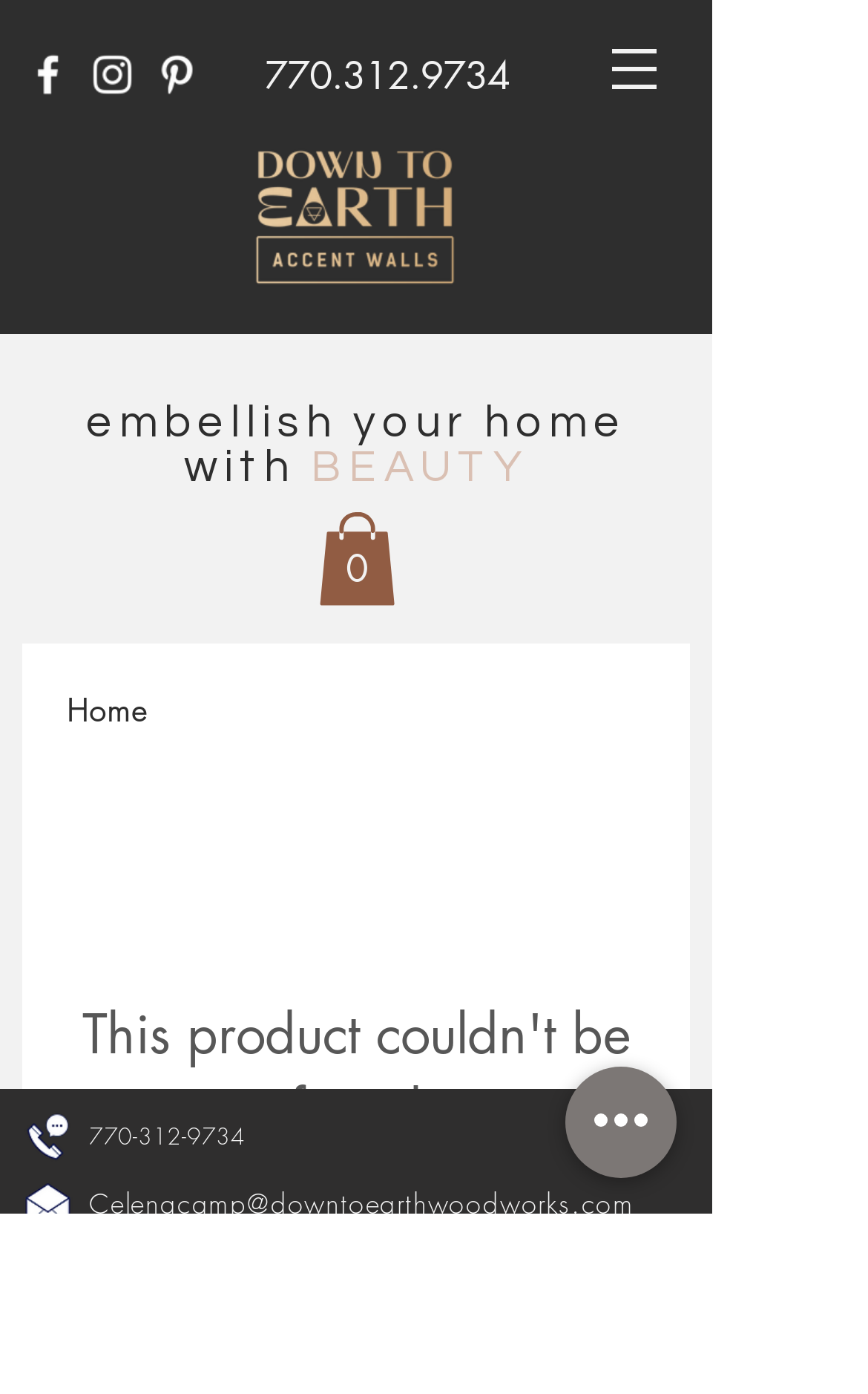Provide the bounding box coordinates of the area you need to click to execute the following instruction: "Call the phone number".

[0.305, 0.037, 0.587, 0.072]